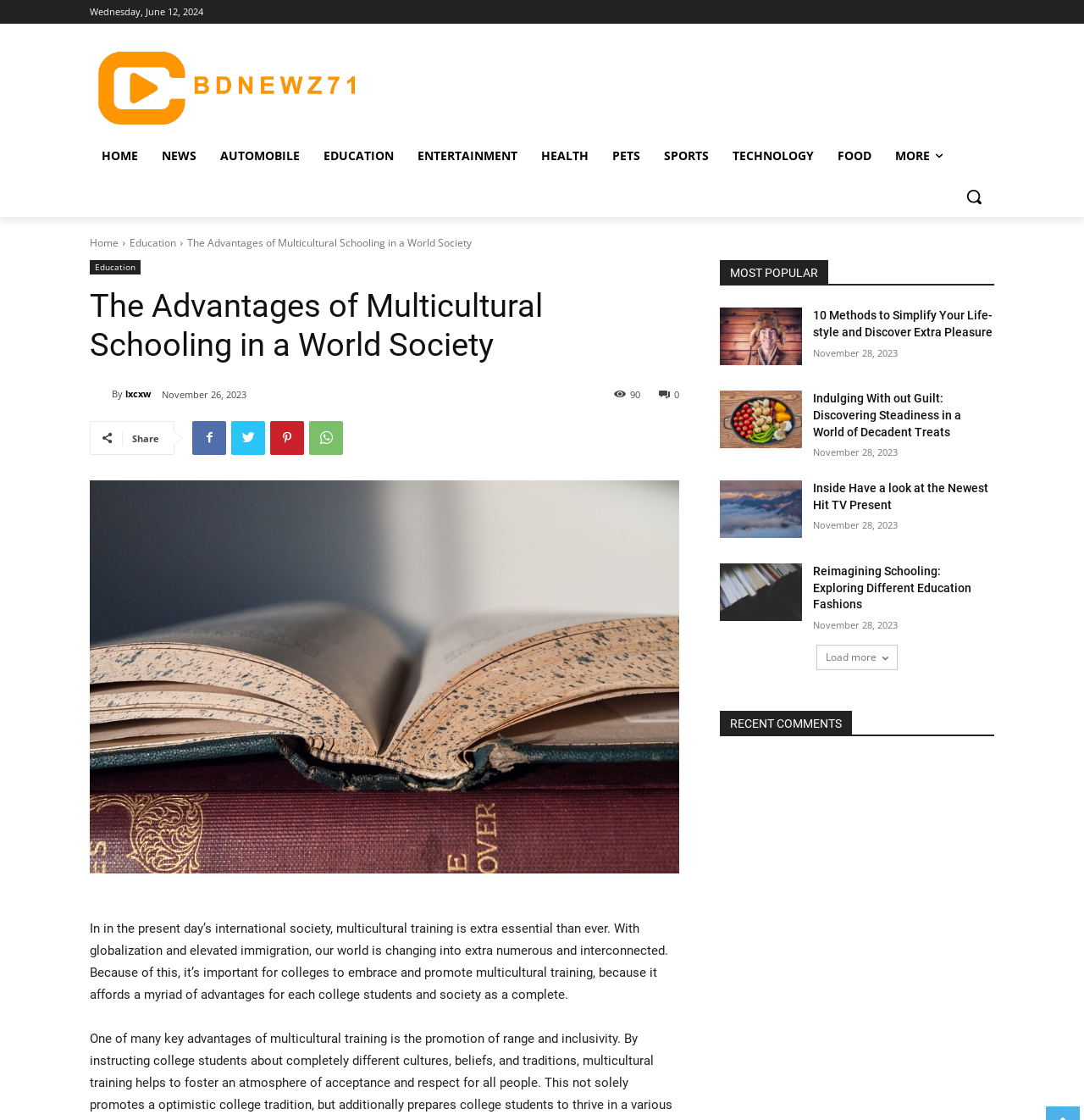What is the category of the article '10 Methods to Simplify Your Life-style and Discover Extra Pleasure'?
Answer the question with a single word or phrase derived from the image.

Not specified